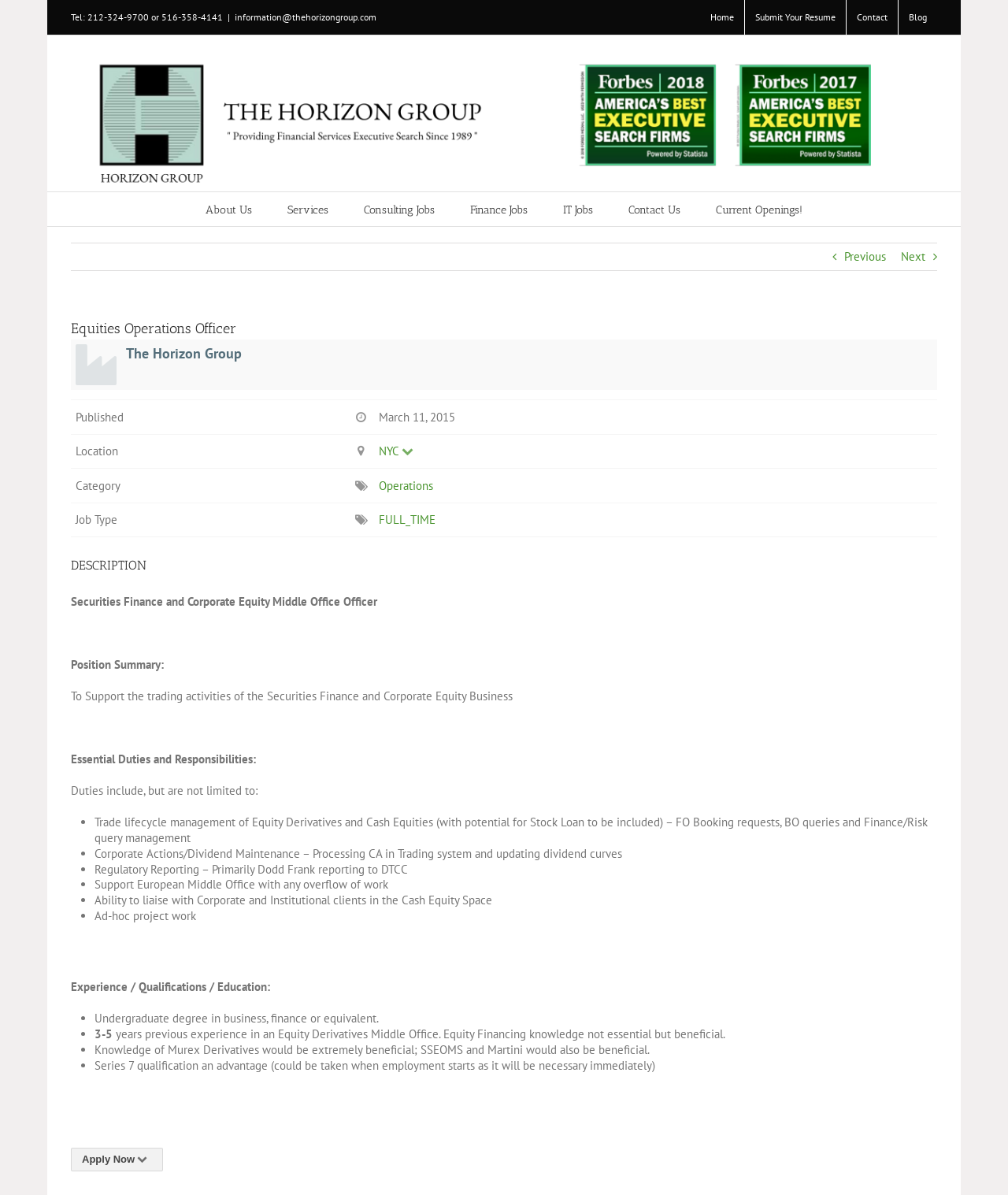Determine the bounding box coordinates of the clickable region to follow the instruction: "Click the 'Submit Your Resume' link".

[0.739, 0.0, 0.839, 0.029]